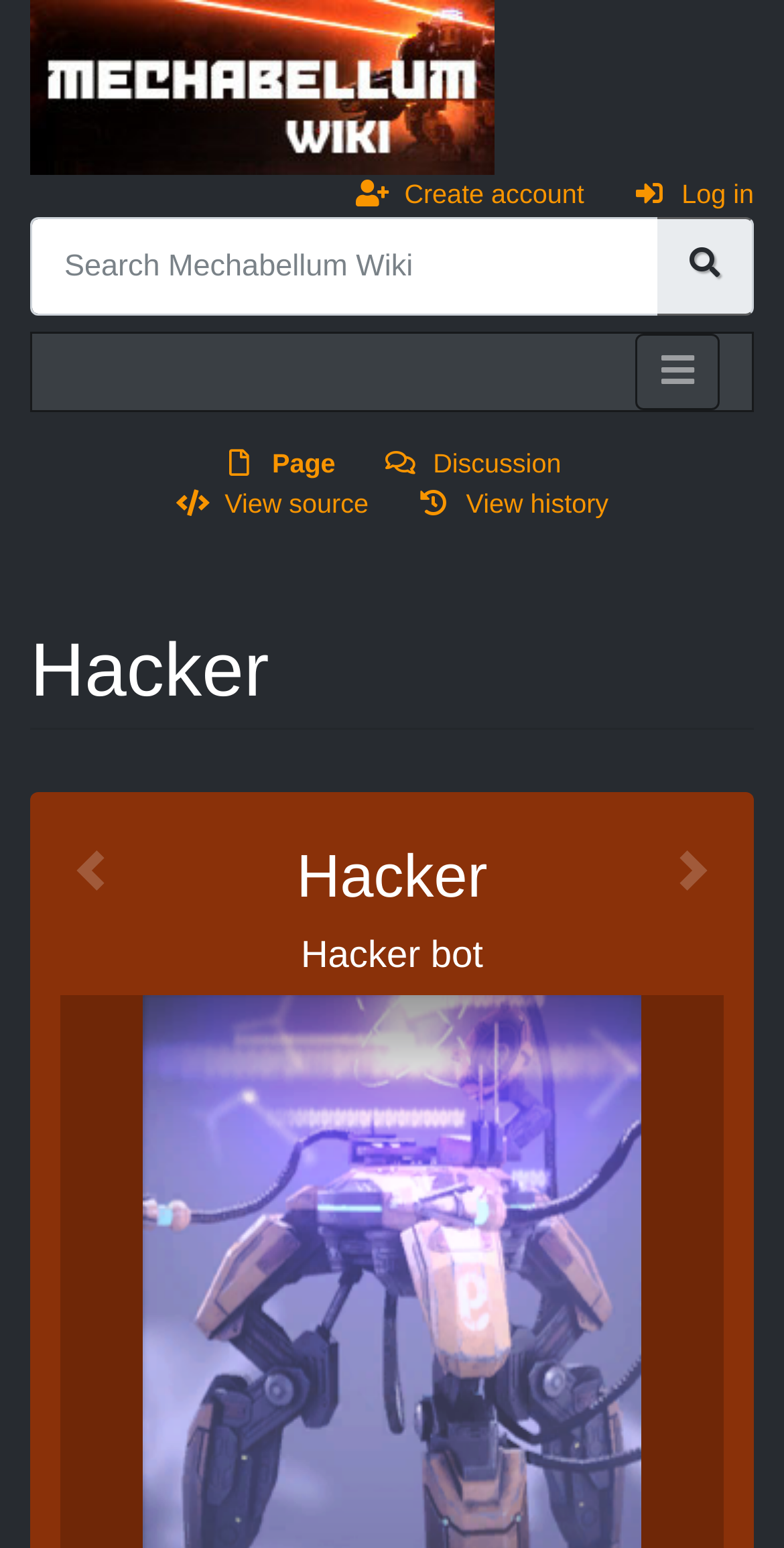Refer to the image and offer a detailed explanation in response to the question: What is the text above the search box?

I examined the StaticText elements and found that the text 'Jump to:' is located above the search box.